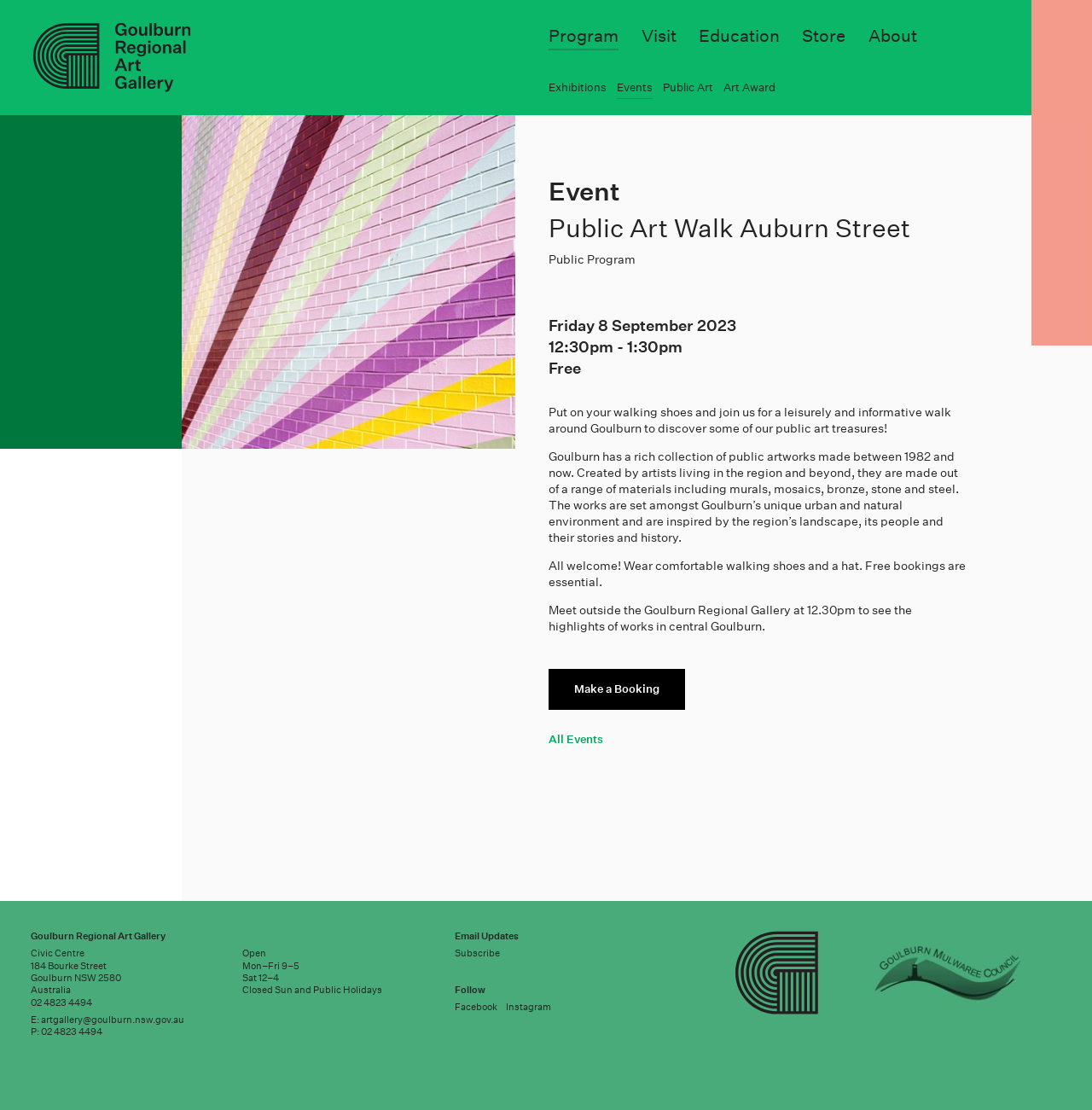What are the opening hours of the art gallery?
Answer the question based on the image using a single word or a brief phrase.

Mon-Fri 9-5, Sat 12-4